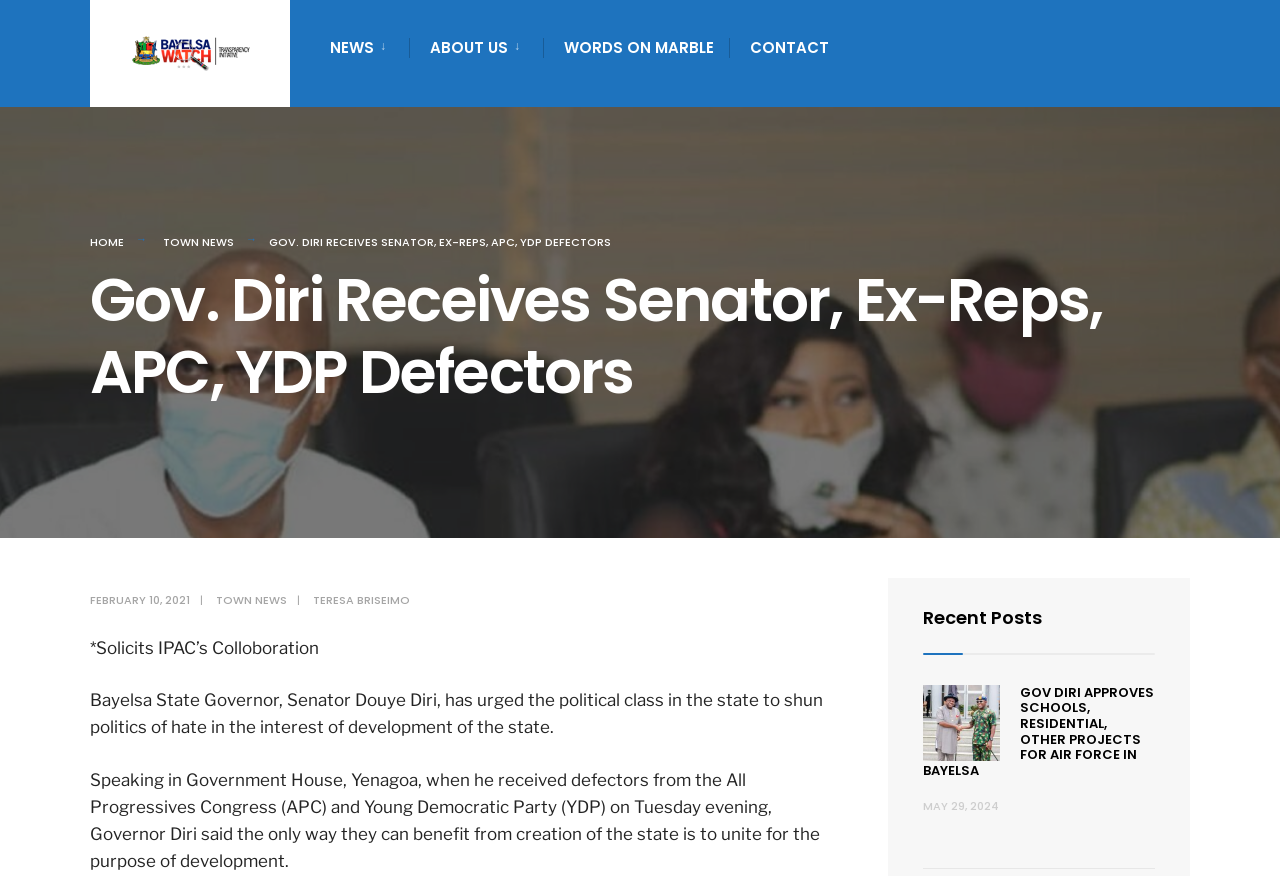Please find the bounding box for the following UI element description. Provide the coordinates in (top-left x, top-left y, bottom-right x, bottom-right y) format, with values between 0 and 1: News↓

[0.258, 0.029, 0.308, 0.078]